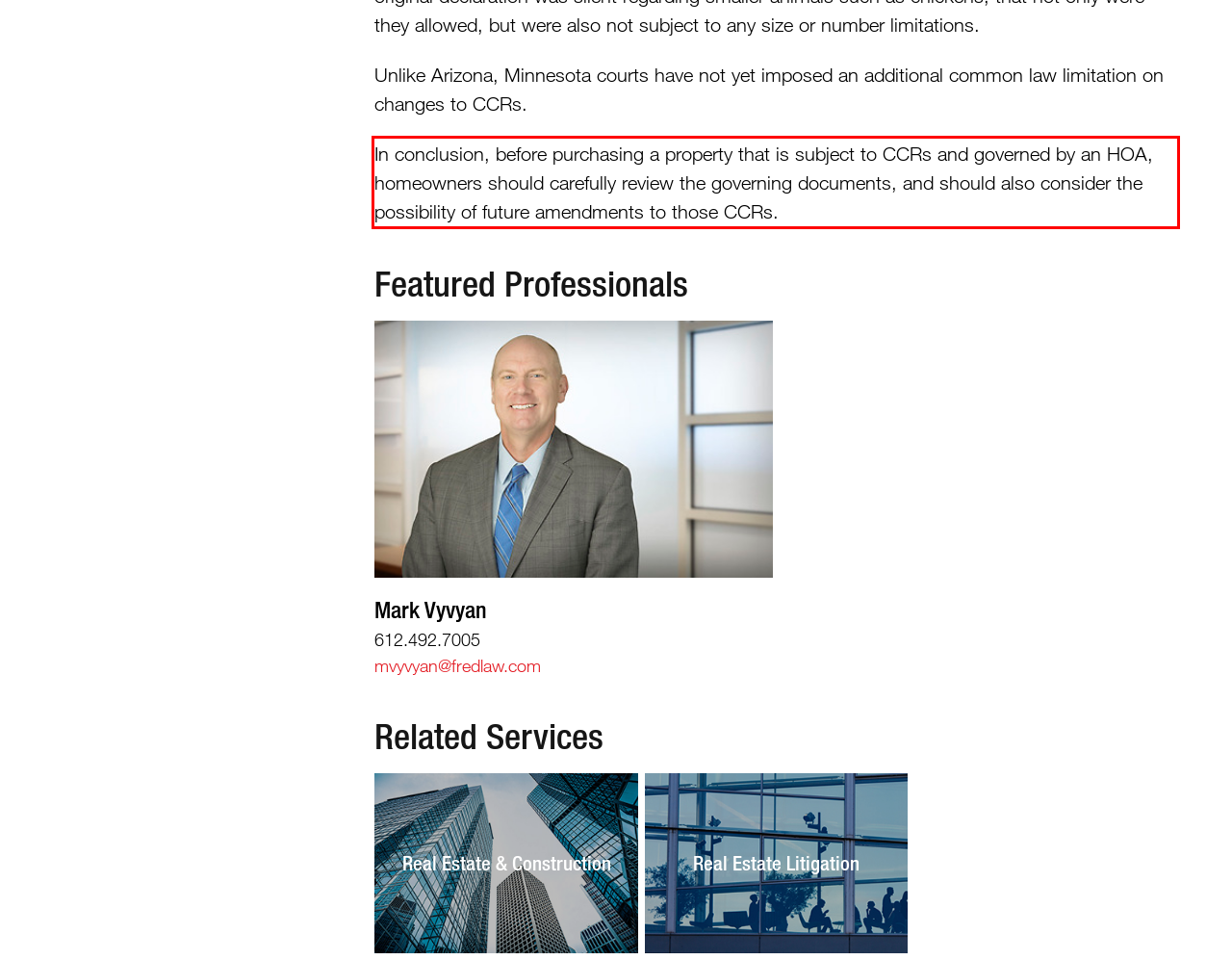You have a screenshot of a webpage, and there is a red bounding box around a UI element. Utilize OCR to extract the text within this red bounding box.

In conclusion, before purchasing a property that is subject to CCRs and governed by an HOA, homeowners should carefully review the governing documents, and should also consider the possibility of future amendments to those CCRs.